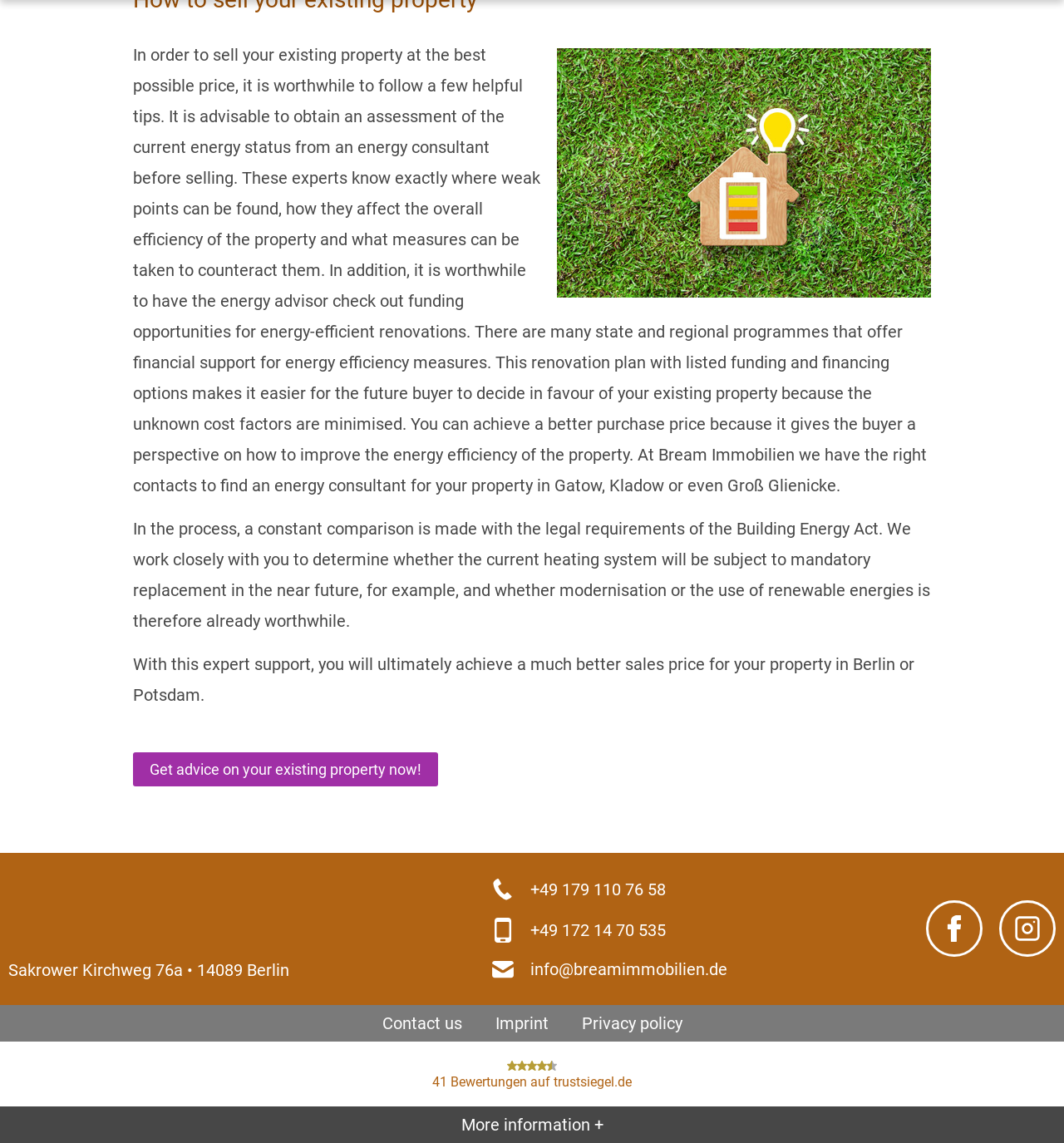Provide the bounding box coordinates for the area that should be clicked to complete the instruction: "Navigate to Facebook".

[0.87, 0.788, 0.923, 0.837]